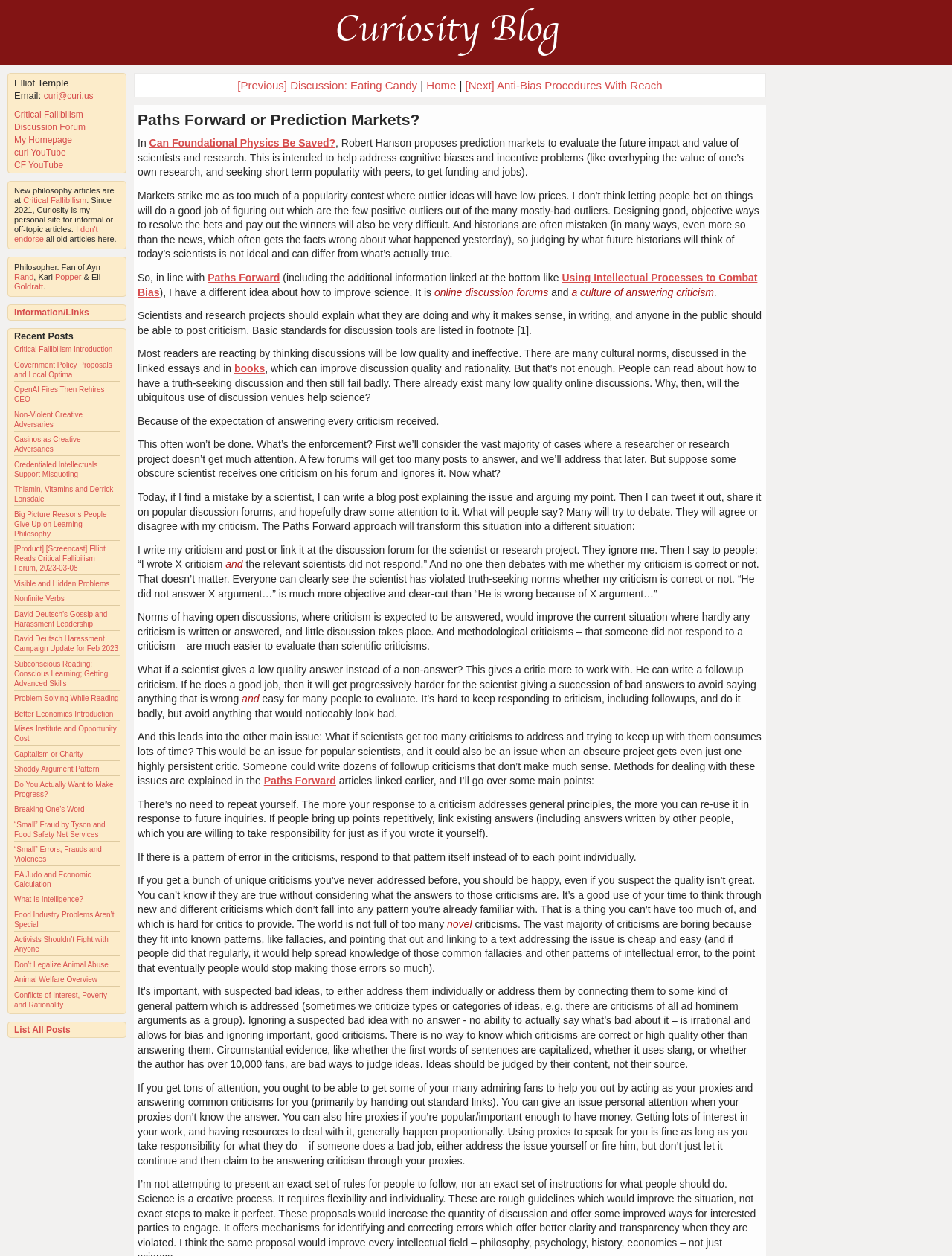Please mark the bounding box coordinates of the area that should be clicked to carry out the instruction: "read Paths Forward or Prediction Markets?".

[0.145, 0.088, 0.441, 0.102]